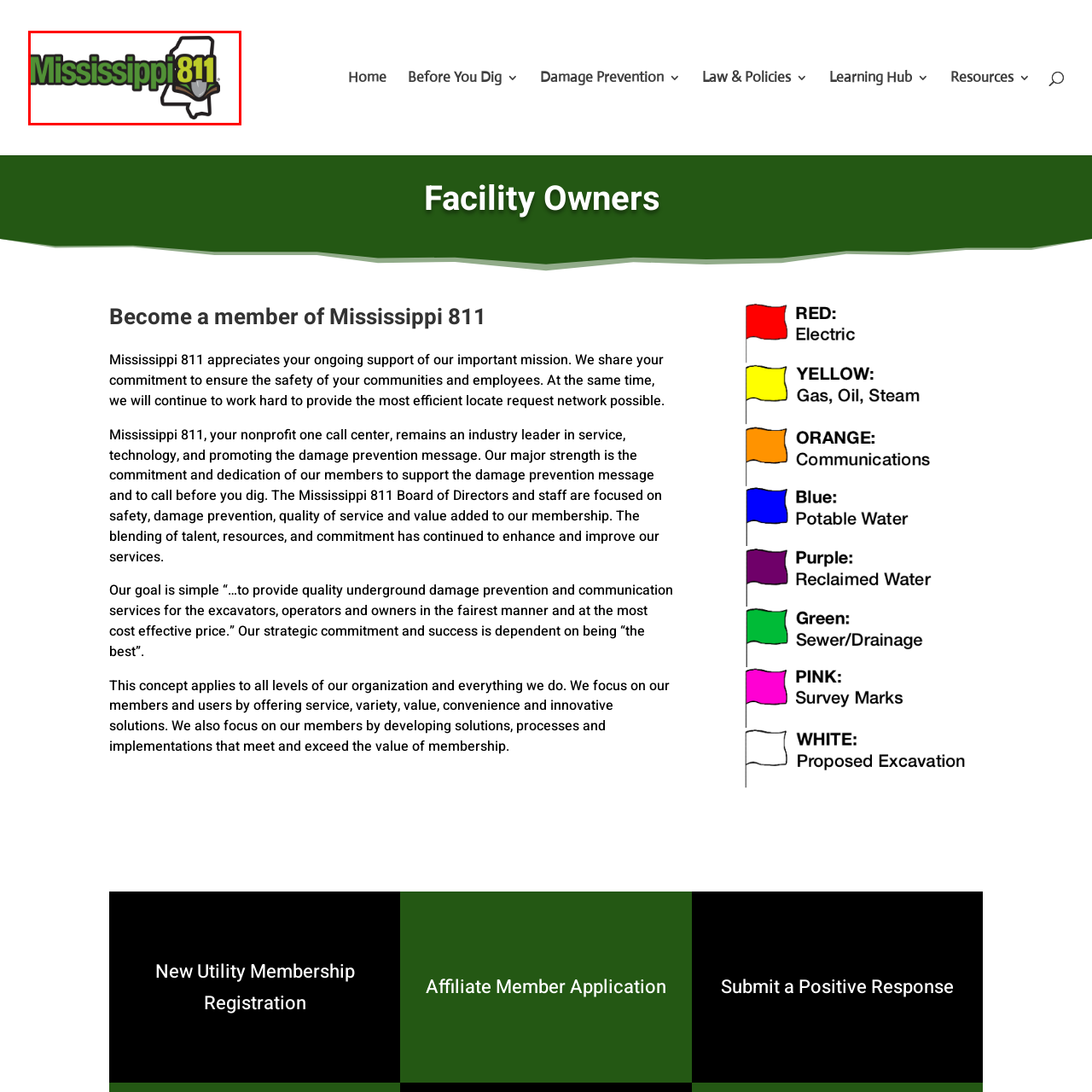What is the color of the number '811'?
Focus on the image section enclosed by the red bounding box and answer the question thoroughly.

The logo of Mississippi811 features the word 'Mississippi' in bold green letters and the number '811' in a contrasting yellow, making the number '811' stand out with its bright yellow color.